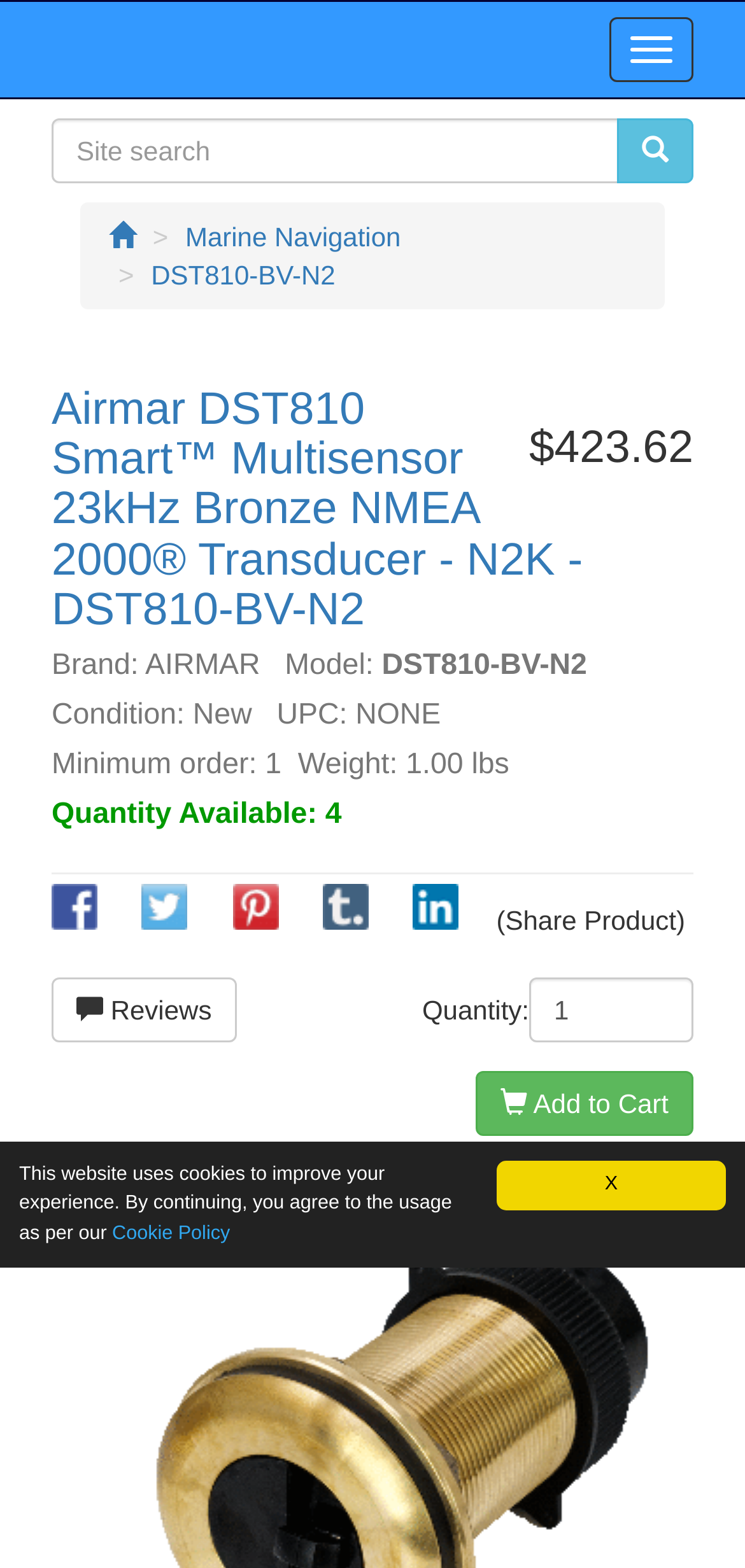Write a detailed summary of the webpage, including text, images, and layout.

This webpage is about a product, specifically the DST810 Smart Multisensor 23kHz Bronze NMEA 2000 Transducer. At the top right corner, there is a navigation toggle button and a search box. Below the search box, there are links to the home page, Marine Navigation, and the current product page.

The product information is displayed prominently in the center of the page. The product name, brand, model, condition, UPC, minimum order, weight, and quantity available are listed in a table format. The product price, $423.62, is displayed in a large font above the product details.

Below the product details, there are social media sharing links, including Facebook, Twitter, Pinterest, Tumblr, and LinkedIn. 

On the right side of the page, there is a section for customer reviews, with a link to view reviews. Below the reviews section, there is a table to select the quantity of the product, with a default value of 1. An "Add to Cart" button is located at the bottom right corner of the page.

At the very top of the page, there is a notification about the website's cookie policy, with a link to the Cookie Policy page.